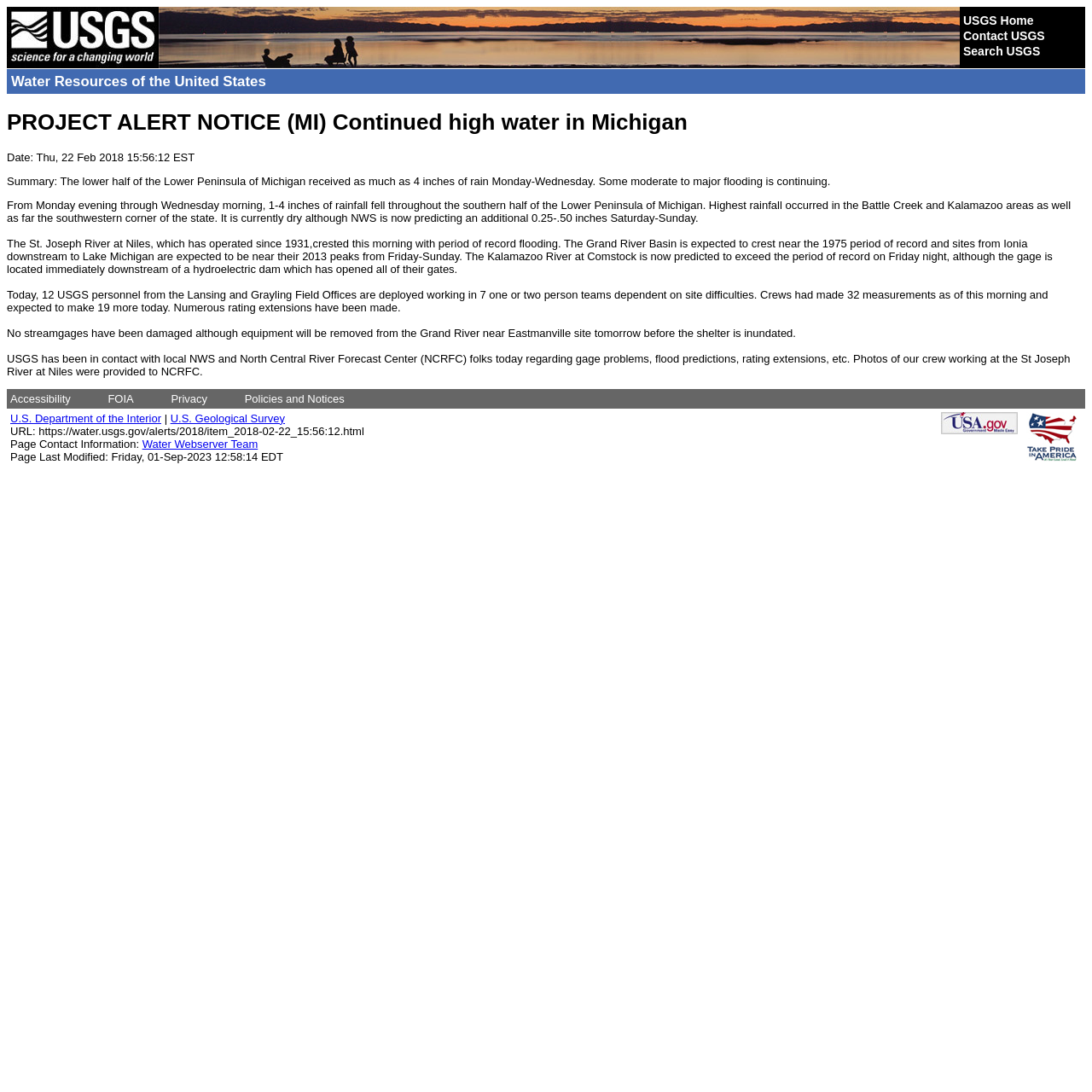Provide the bounding box coordinates for the area that should be clicked to complete the instruction: "go to USGS Home".

[0.882, 0.012, 0.946, 0.025]